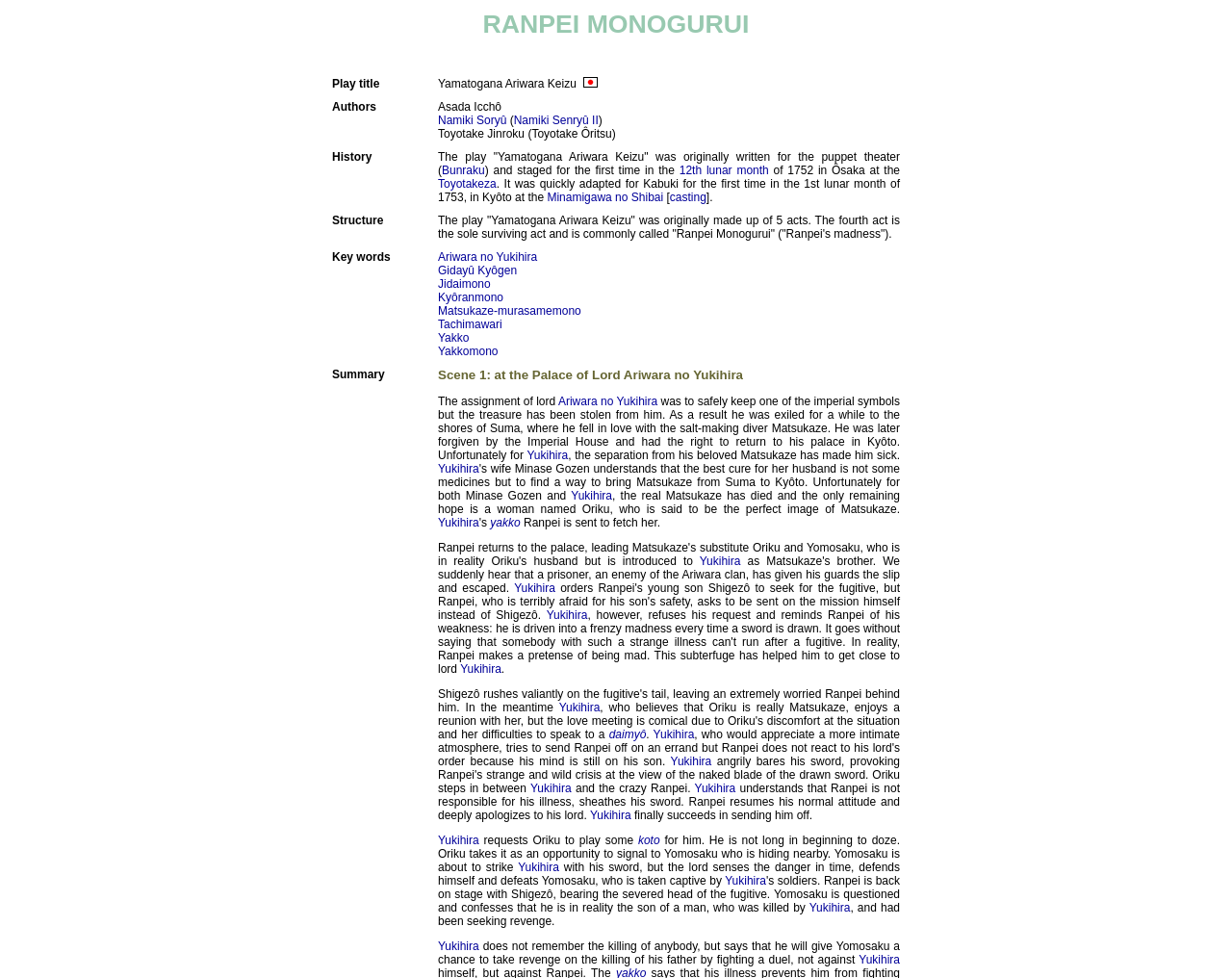Pinpoint the bounding box coordinates of the area that must be clicked to complete this instruction: "Read more about 'Bunraku'".

[0.359, 0.167, 0.394, 0.181]